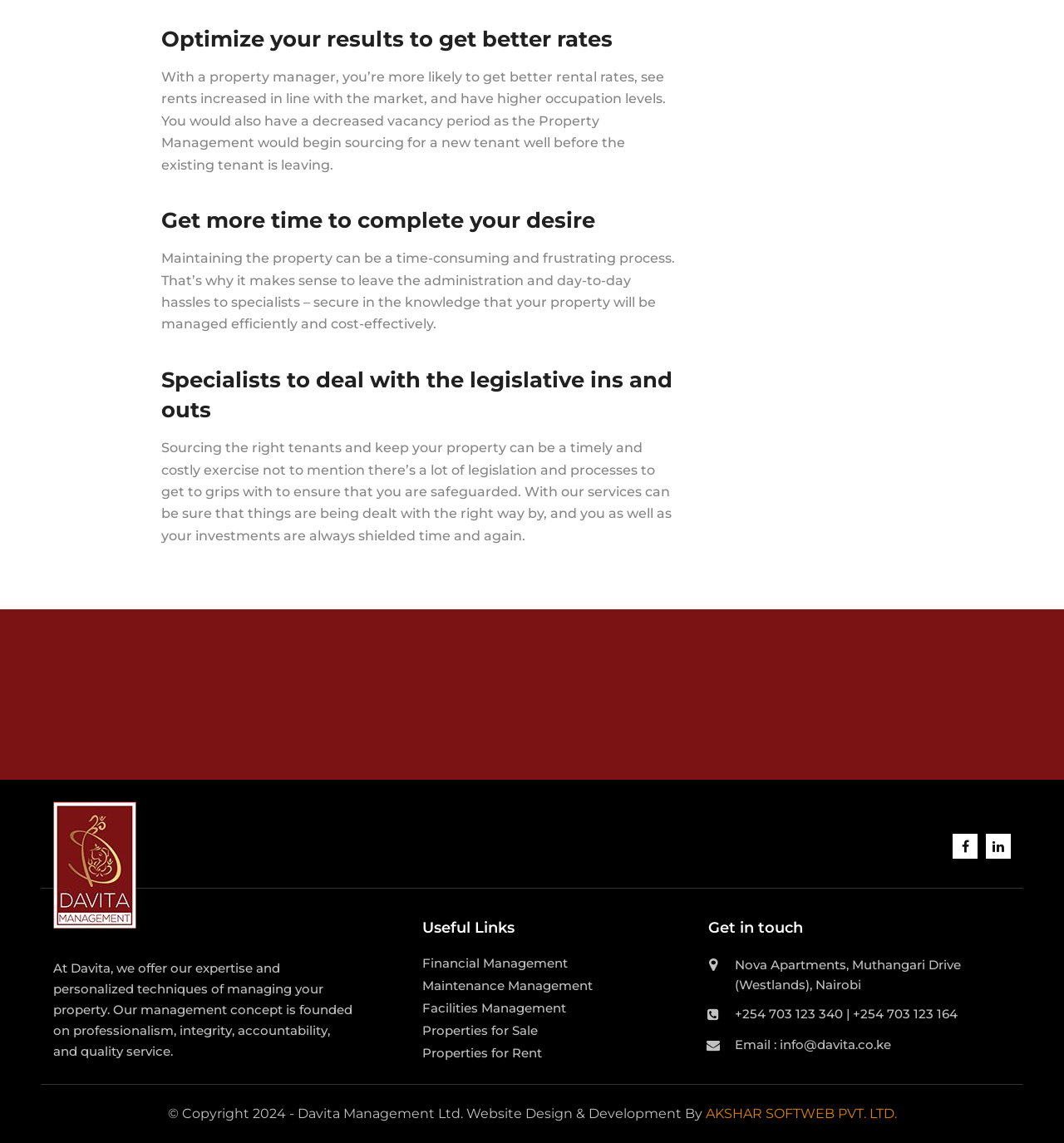Answer the question below with a single word or a brief phrase: 
What is the main benefit of having a property manager?

Better rental rates